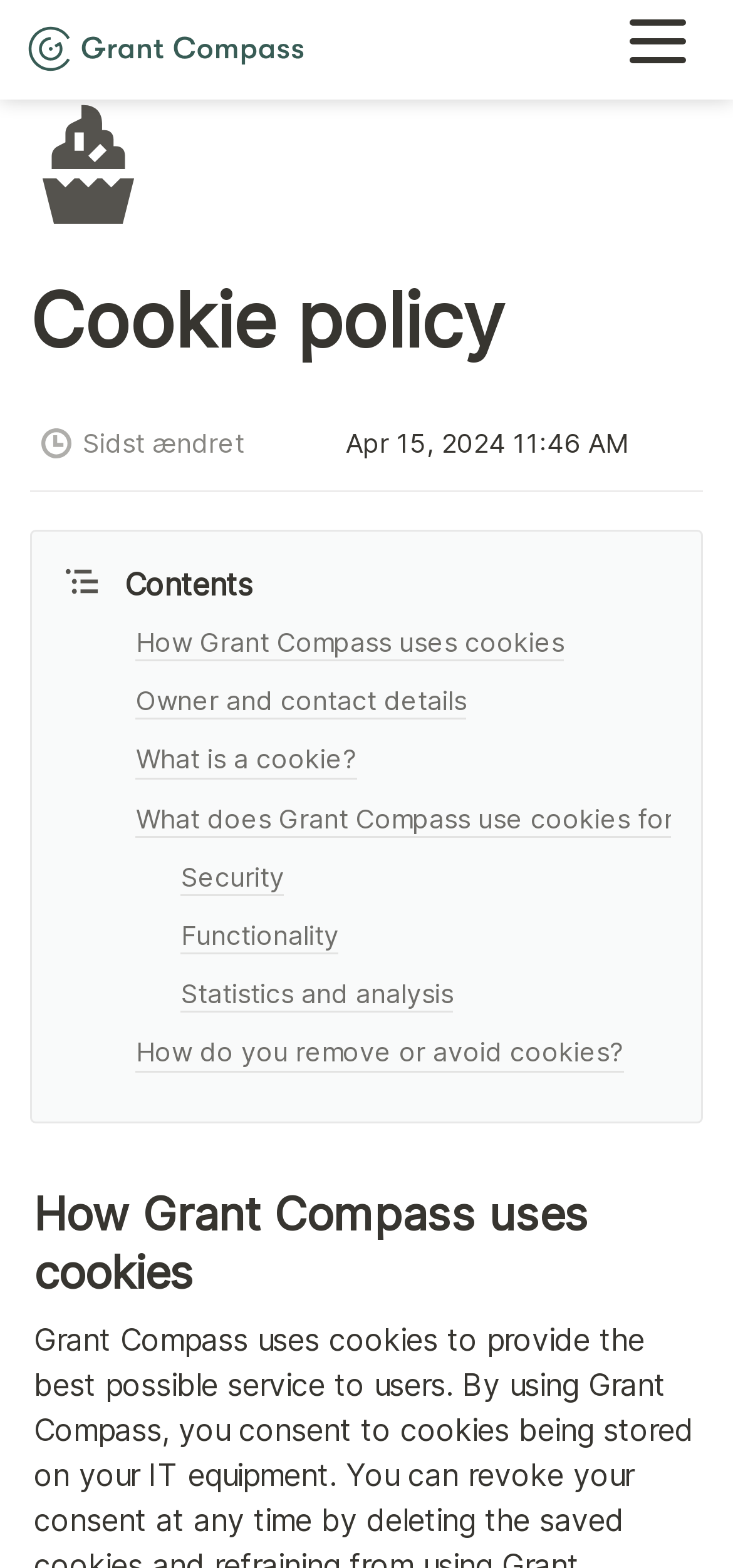Create a detailed description of the webpage's content and layout.

The webpage is about the Cookie Policy of Grant Compass Compliance. At the top left, there is a link to "Grant Compass Compliance". Next to it, there is a small image. Below these elements, there is a heading that reads "Cookie policy" and an image with the same text. 

To the right of the heading, there is a small image and two lines of text: "Sidst ændret" (which means "Last changed" in Danish) and a date "Apr 15, 2024 11:46 AM". 

Below these elements, there is an image with the text "Contents". Underneath, there are eight links in a vertical list, each describing a different aspect of cookies, such as "How Grant Compass uses cookies", "What is a cookie?", and "How do you remove or avoid cookies?". 

Finally, at the bottom, there is a heading that repeats the text "How Grant Compass uses cookies" again.